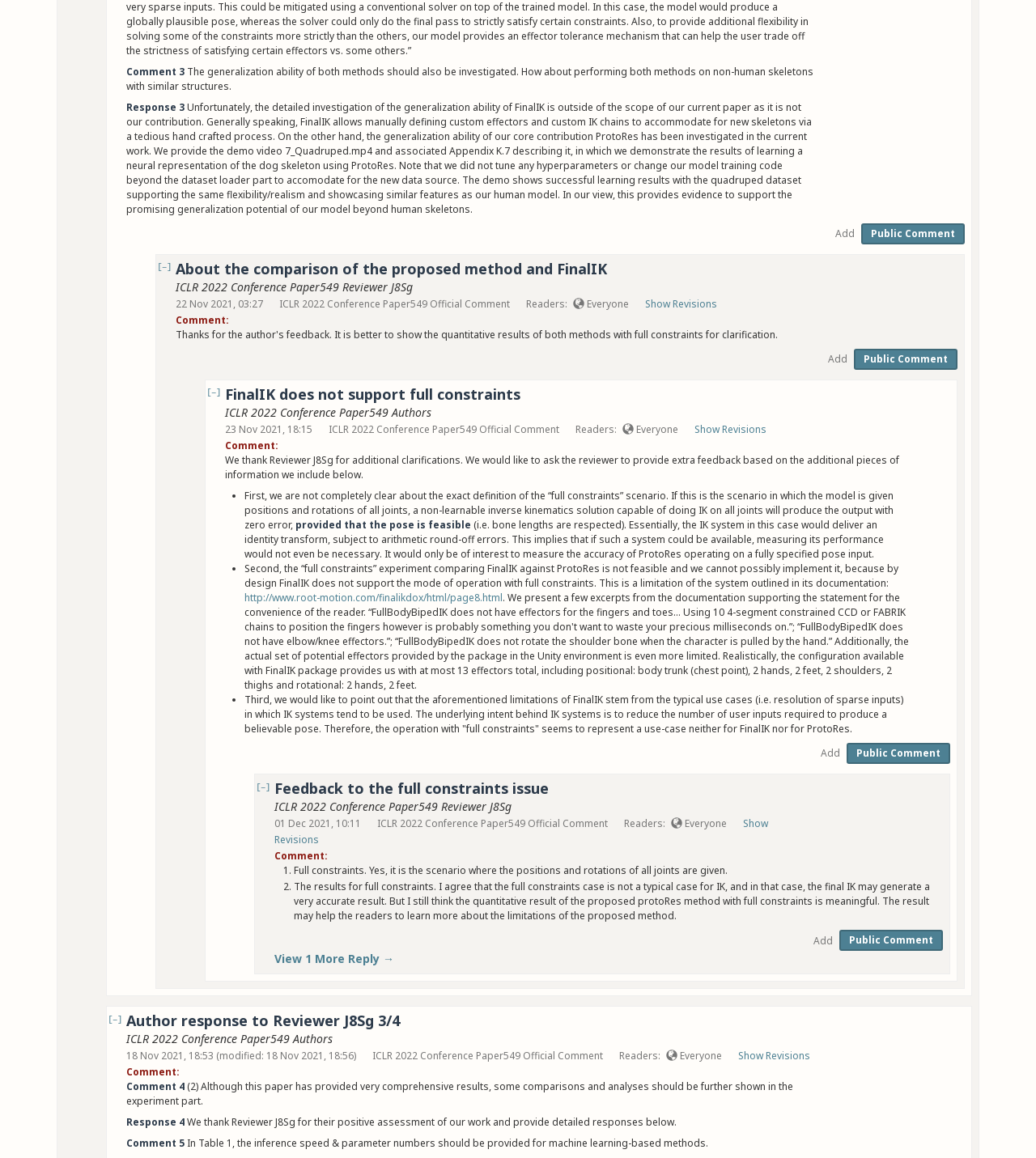What is the topic of the discussion? From the image, respond with a single word or brief phrase.

ICLR 2022 Conference Paper549